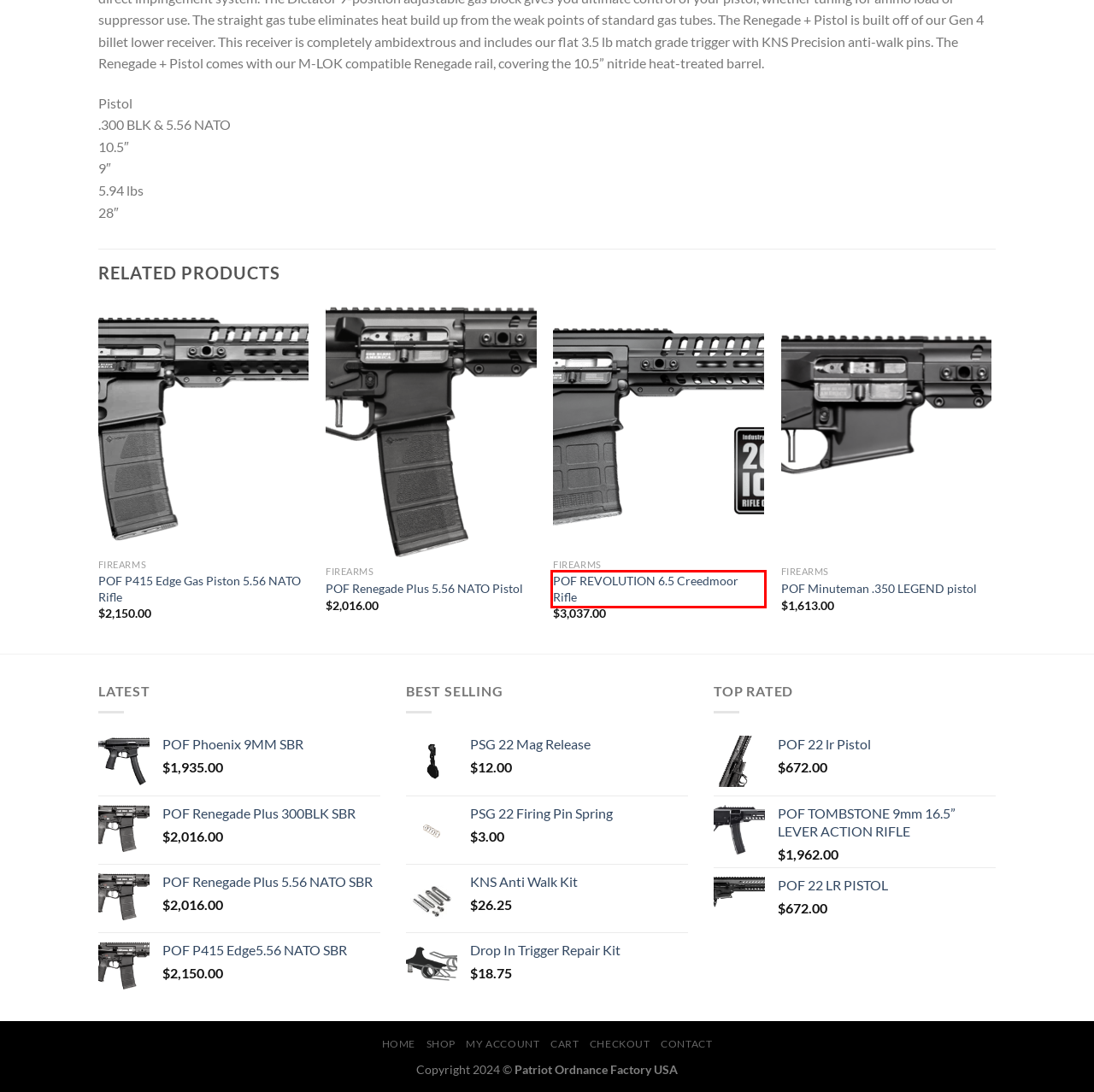You are looking at a webpage screenshot with a red bounding box around an element. Pick the description that best matches the new webpage after interacting with the element in the red bounding box. The possible descriptions are:
A. POF 22 LR PISTOL For Sale | Patriot Ordnance Factory
B. KNS Anti Walk Kit For Sale | Patriot Ordnance Factory
C. PSG 22 Firing Pin Spring For Sale | Patriot Ordnance Factory
D. POF TOMBSTONE 9mm 16.5” LEVER ACTION RIFLE For Sale | Patriot Ordnance Factory
E. Drop In Trigger Repair Kit For Sale | Patriot Ordnance Factory
F. PSG 22 Mag Release For Sale | Patriot Ordnance Factory
G. POF Minuteman .350 LEGEND Pistol For Sale | Patriot Ordnance Factory
H. POF REVOLUTION 6.5 Creedmoor Rifle For Sale | Patriot Ordnance Factory

H